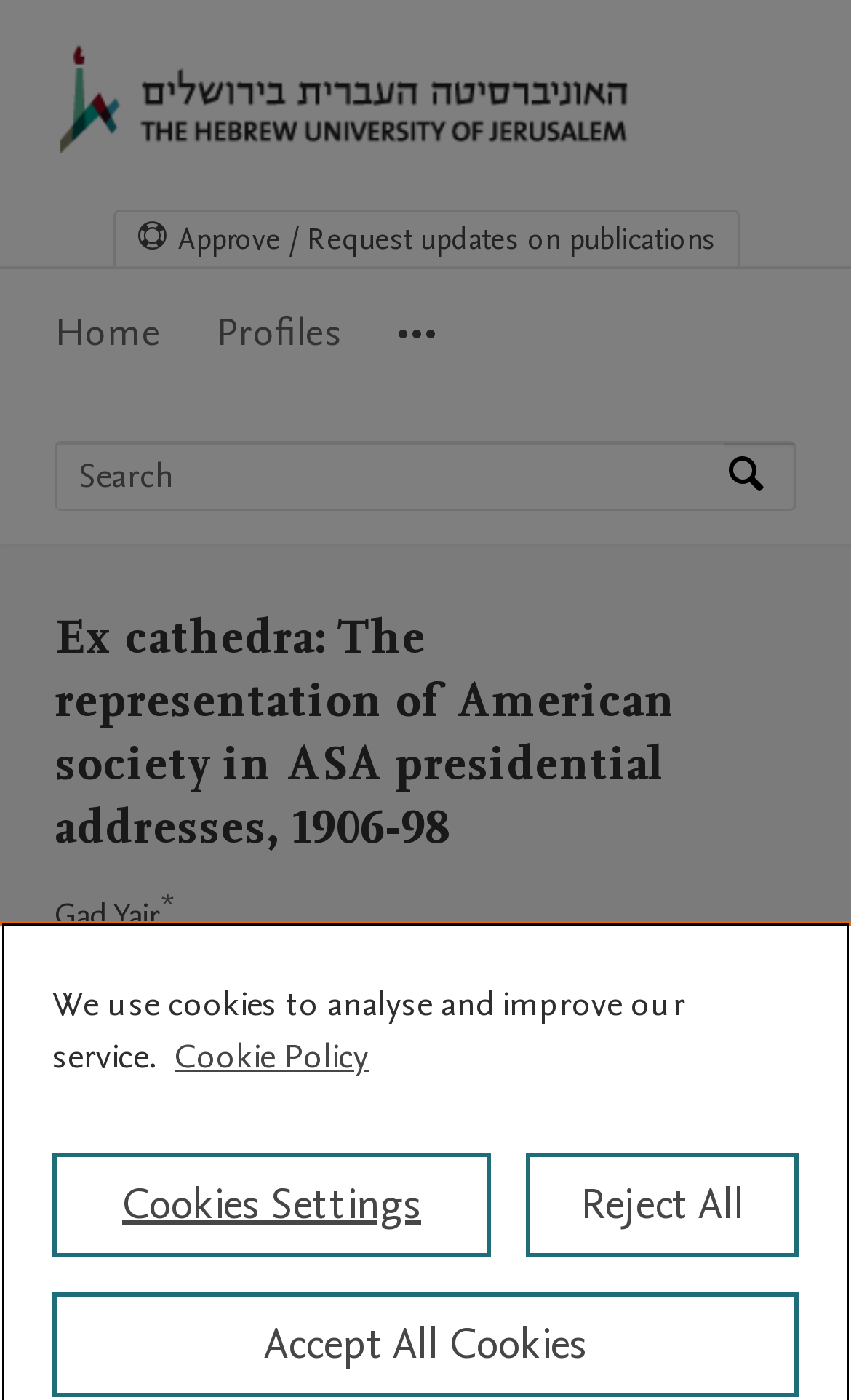Please identify the bounding box coordinates of the element's region that should be clicked to execute the following instruction: "Read the article about Invent Help Review on Bringing Your Idea to Life". The bounding box coordinates must be four float numbers between 0 and 1, i.e., [left, top, right, bottom].

None